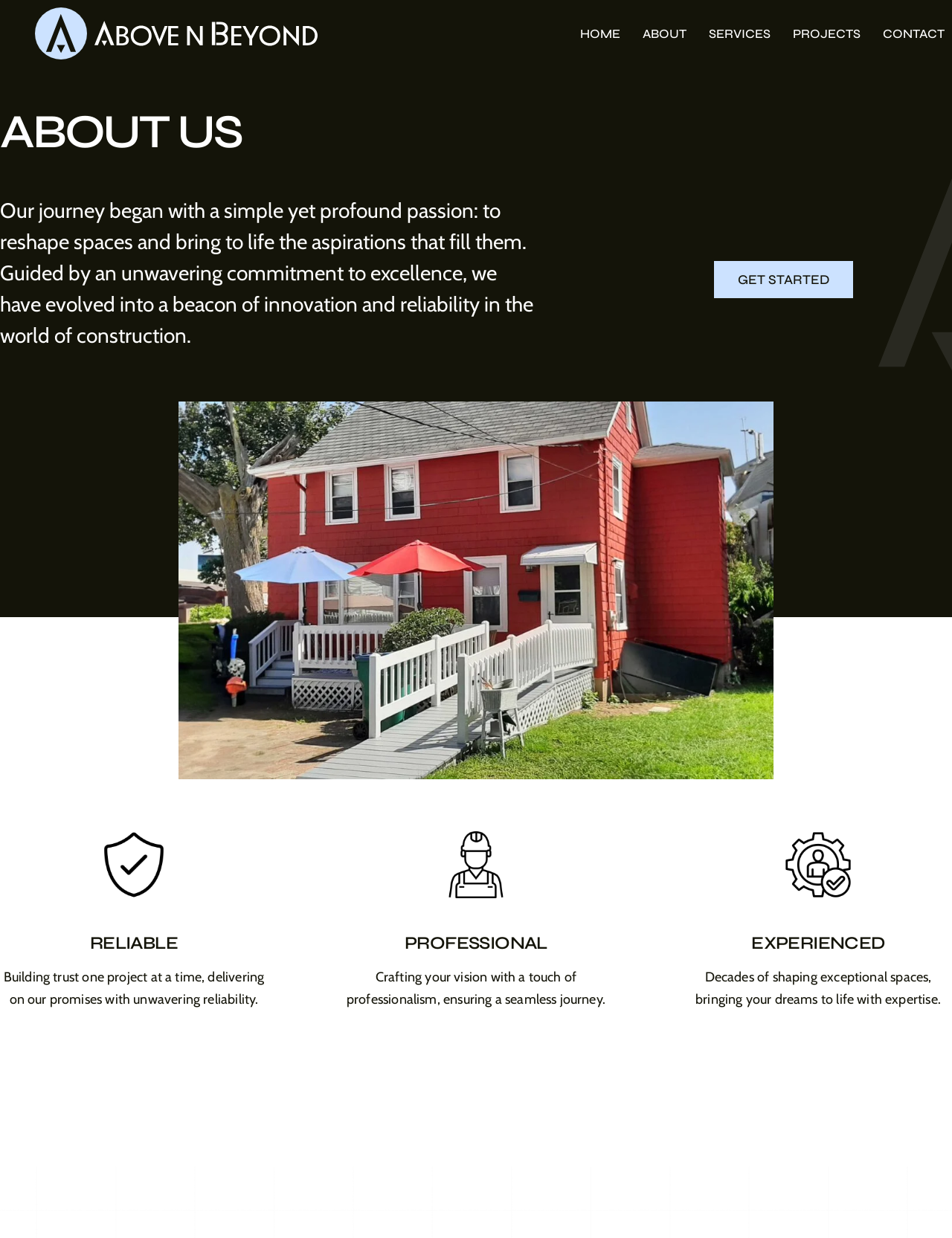Find the bounding box of the element with the following description: "Get Started". The coordinates must be four float numbers between 0 and 1, formatted as [left, top, right, bottom].

[0.75, 0.211, 0.896, 0.241]